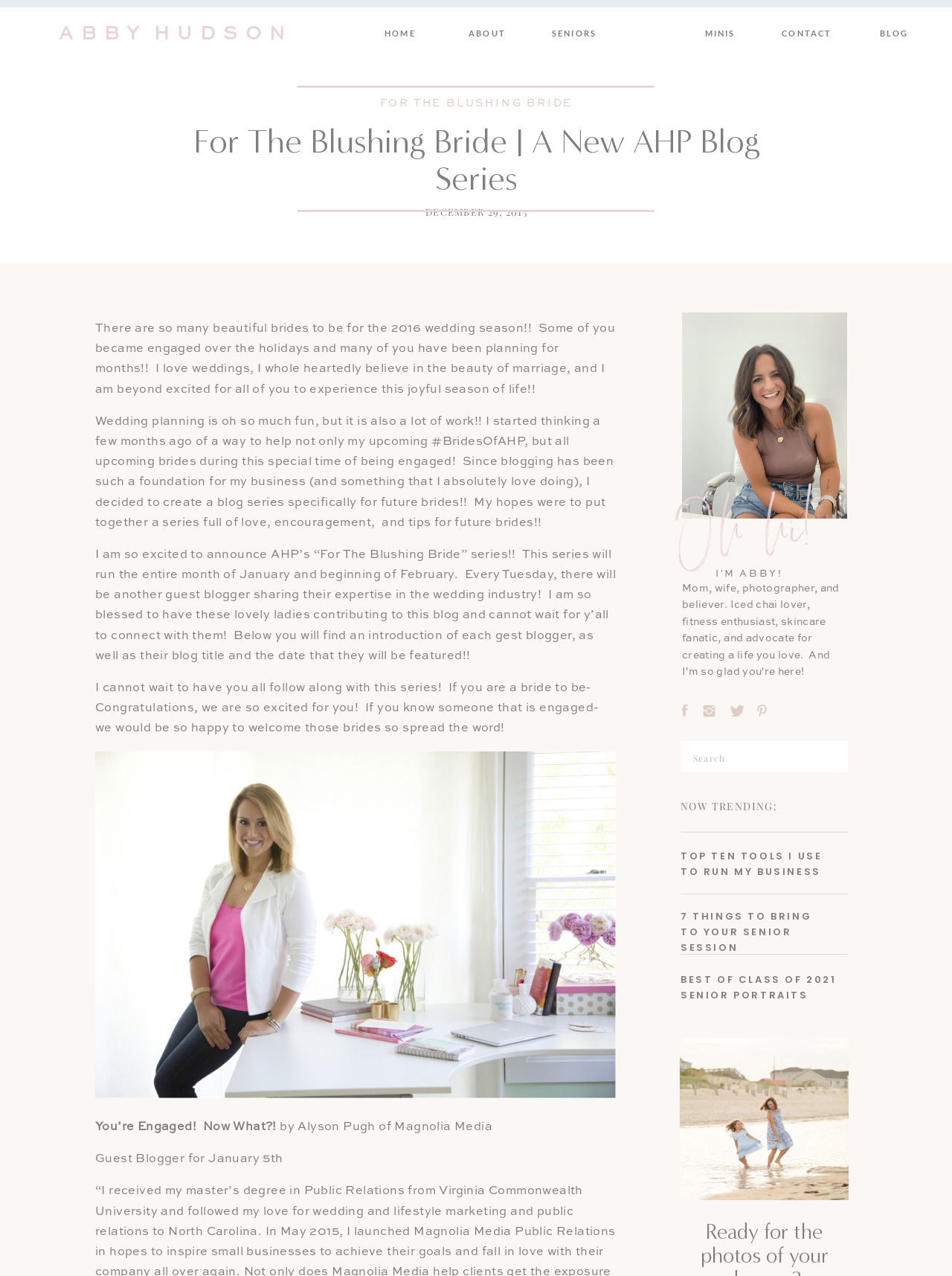Can you determine the bounding box coordinates of the area that needs to be clicked to fulfill the following instruction: "Check out the 'BEST OF CLASS OF 2021 SENIOR PORTRAITS' link"?

[0.715, 0.762, 0.88, 0.789]